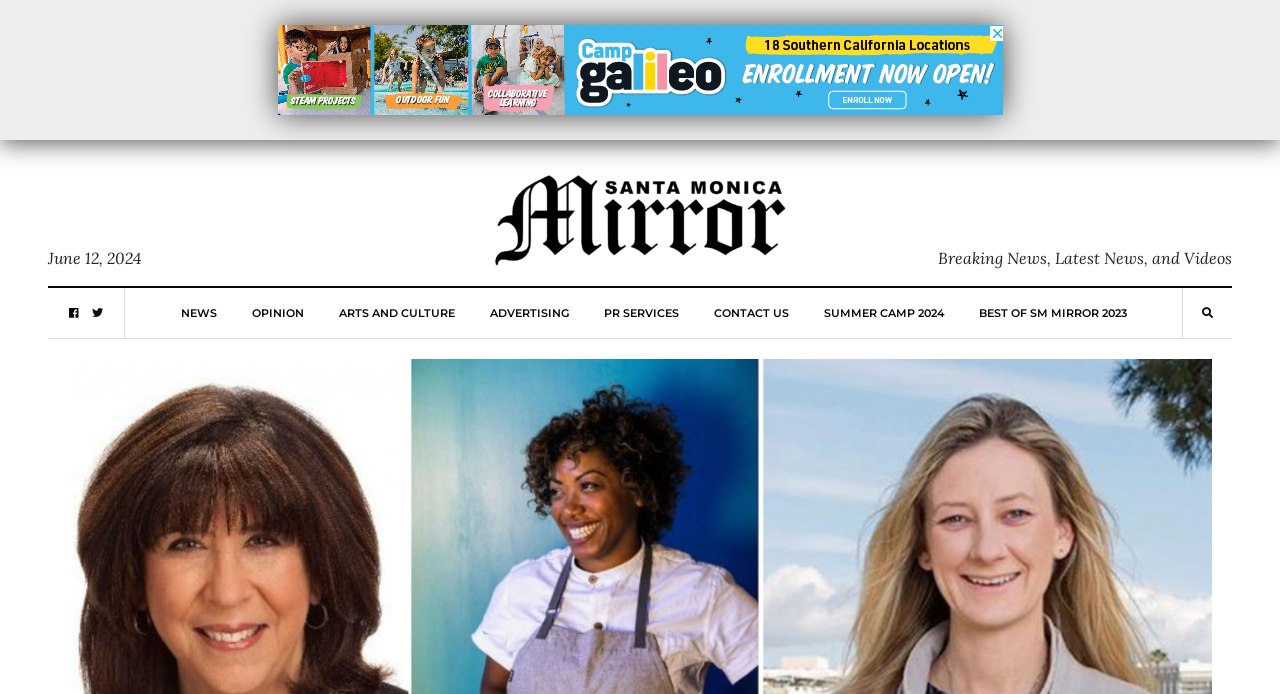Please specify the bounding box coordinates of the area that should be clicked to accomplish the following instruction: "Visit the NEWS page". The coordinates should consist of four float numbers between 0 and 1, i.e., [left, top, right, bottom].

[0.141, 0.415, 0.169, 0.487]